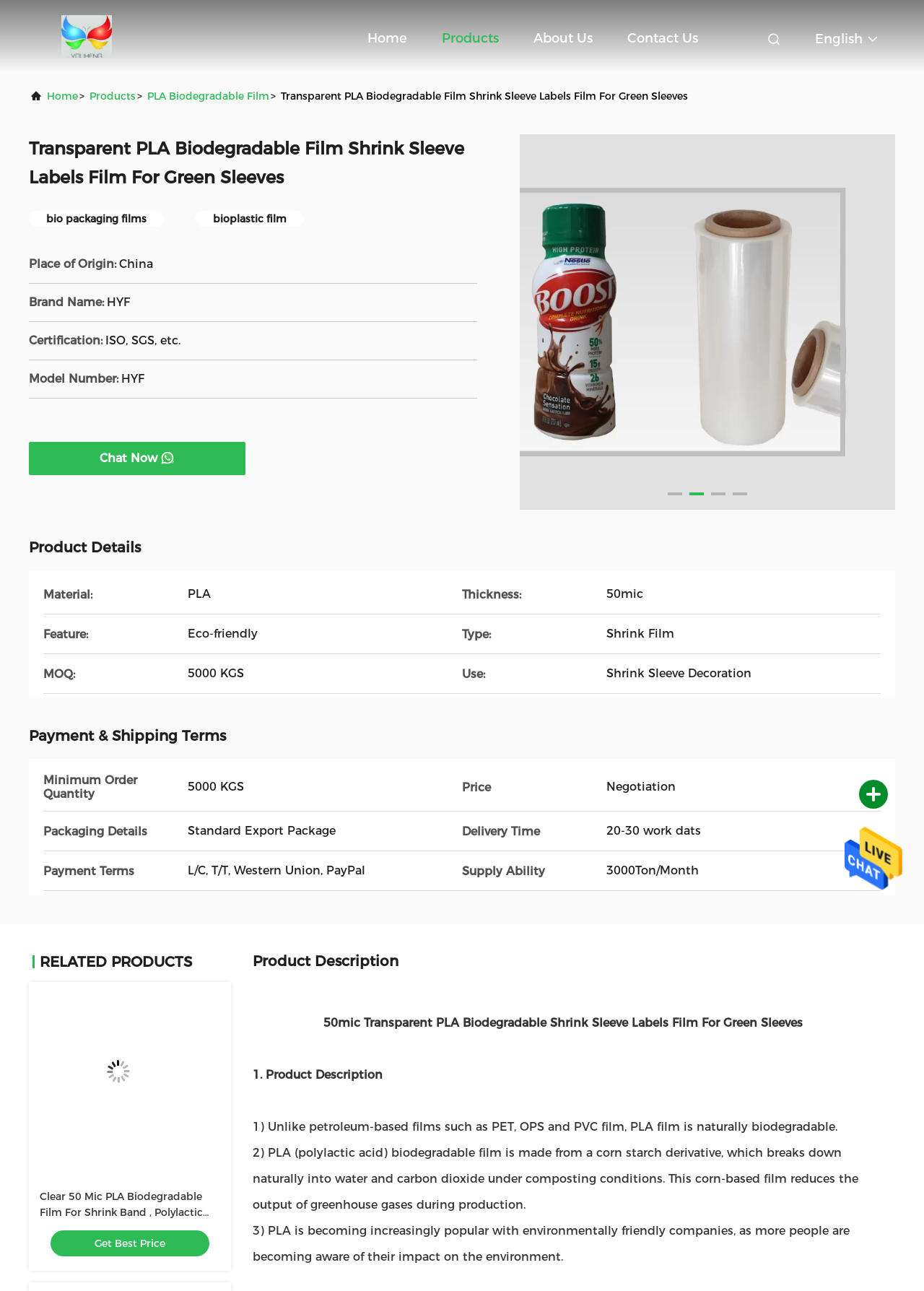Show me the bounding box coordinates of the clickable region to achieve the task as per the instruction: "View the product details of 'Transparent PLA Biodegradable Film Shrink Sleeve Labels Film For Green Sleeves'".

[0.192, 0.104, 0.598, 0.395]